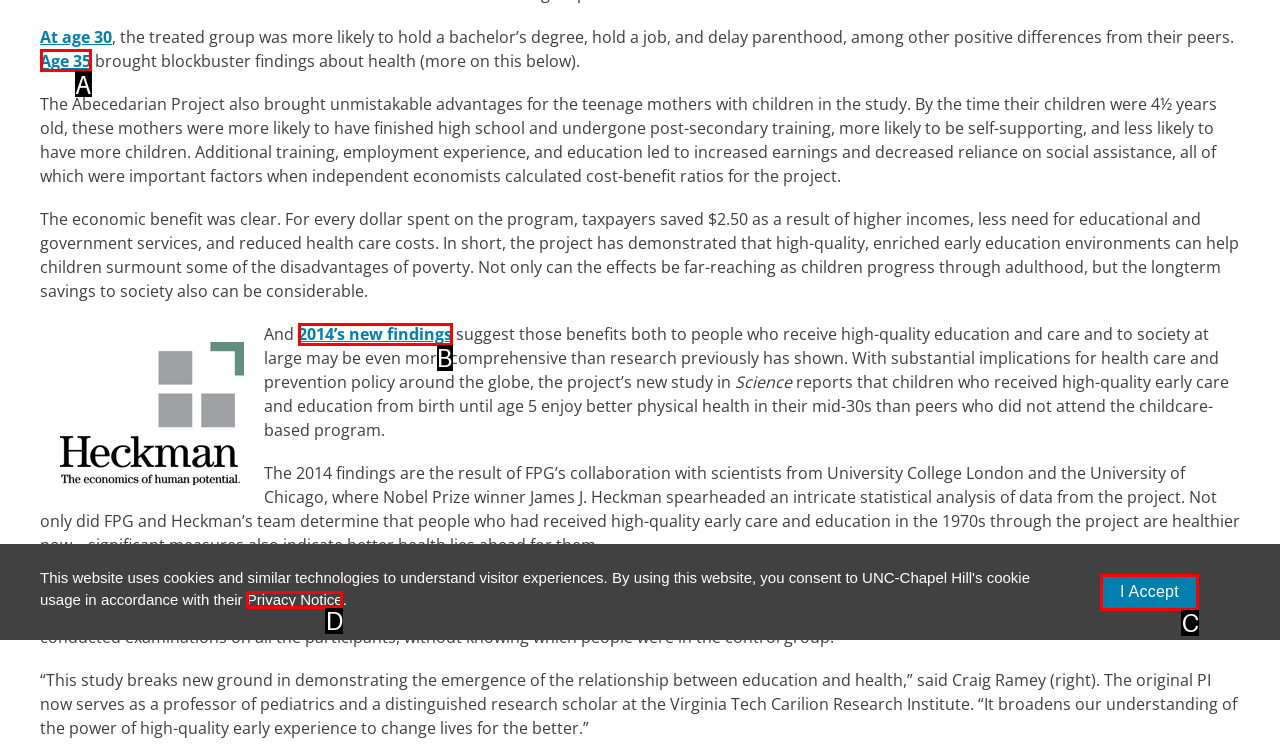From the given options, find the HTML element that fits the description: Privacy Notice. Reply with the letter of the chosen element.

D